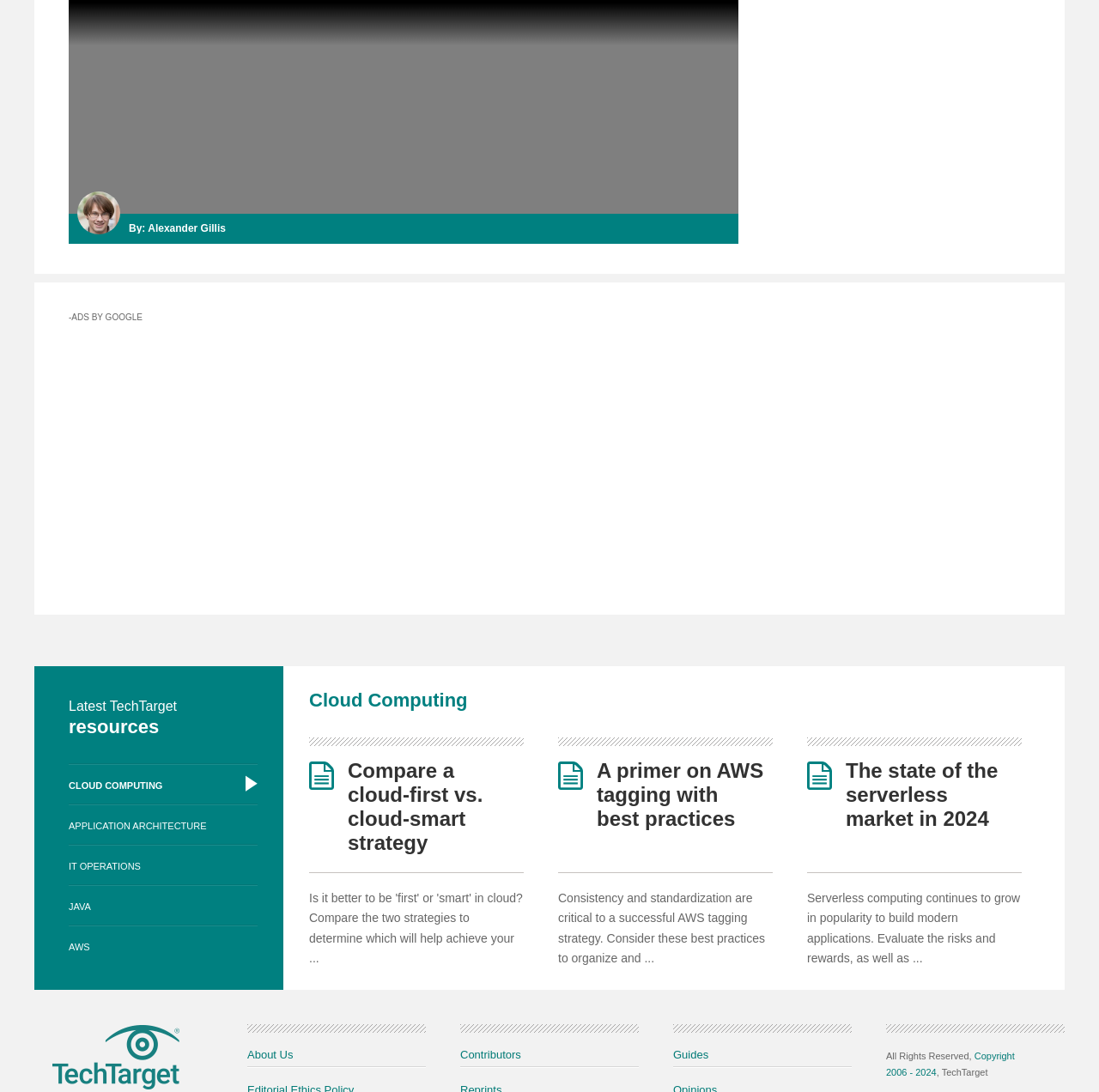Please provide a brief answer to the following inquiry using a single word or phrase:
What is the topic of the article with the link 'Compare a cloud-first vs. cloud-smart strategy'?

Cloud Computing